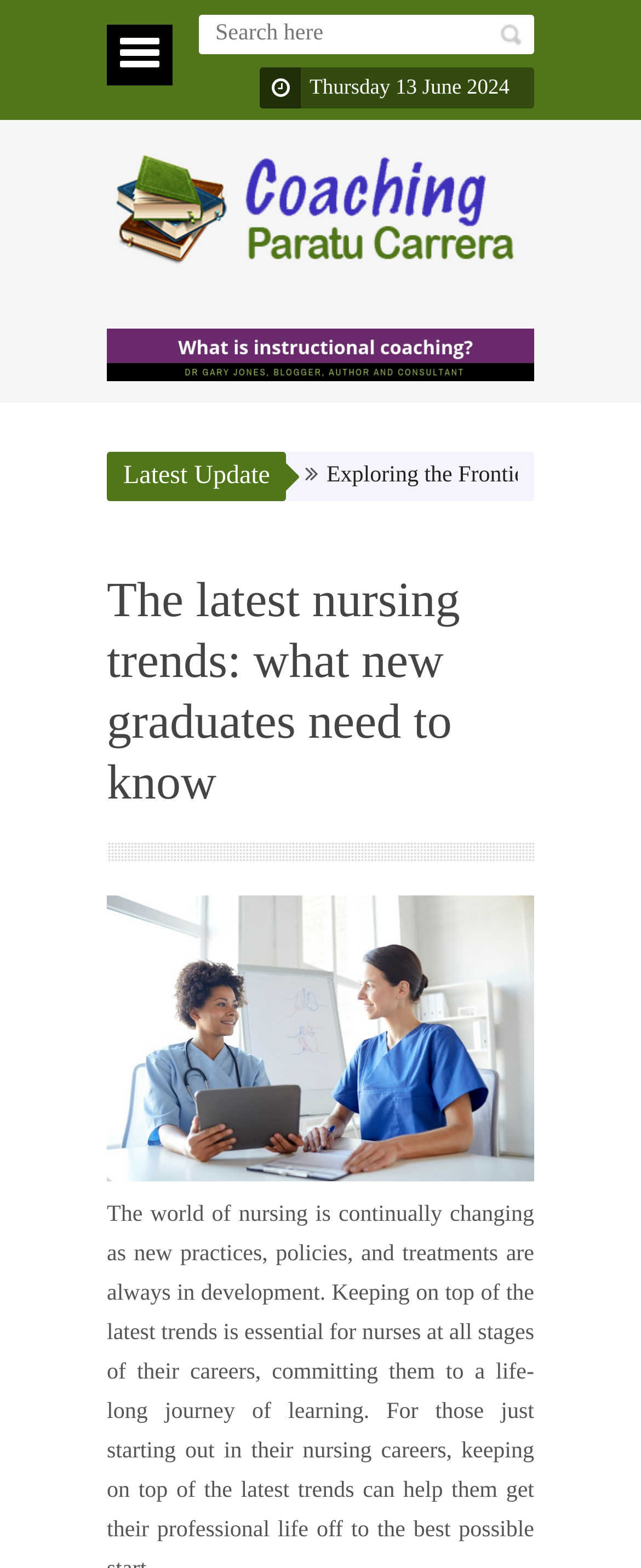Utilize the details in the image to give a detailed response to the question: What is the purpose of the textbox?

I inferred the purpose of the textbox by looking at its placeholder text 'Search here' and its proximity to the search icon, indicating it is a search function.